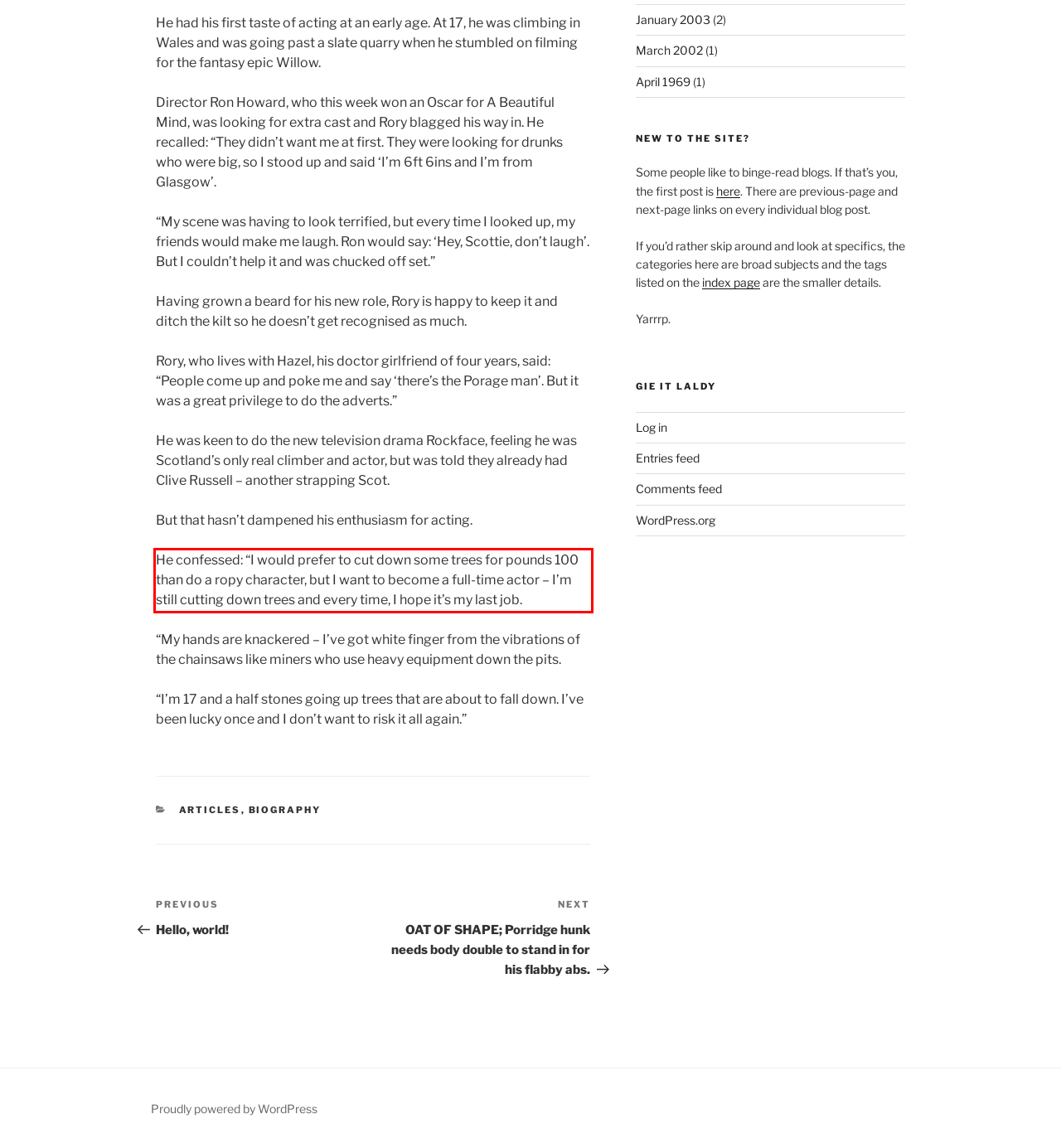You are looking at a screenshot of a webpage with a red rectangle bounding box. Use OCR to identify and extract the text content found inside this red bounding box.

He confessed: “I would prefer to cut down some trees for pounds 100 than do a ropy character, but I want to become a full-time actor – I’m still cutting down trees and every time, I hope it’s my last job.